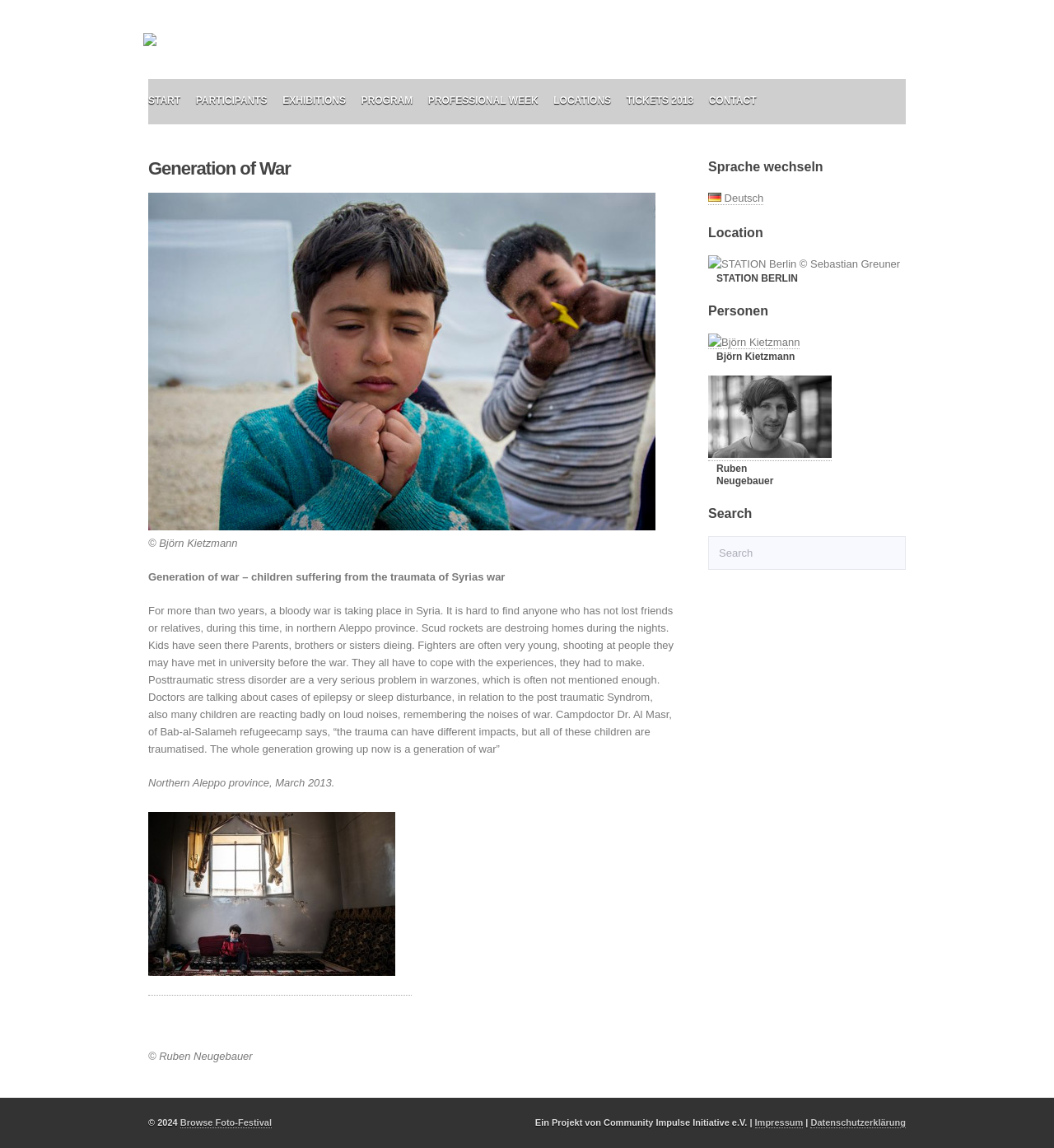Respond to the question below with a single word or phrase:
What is the topic of the text?

War in Syria